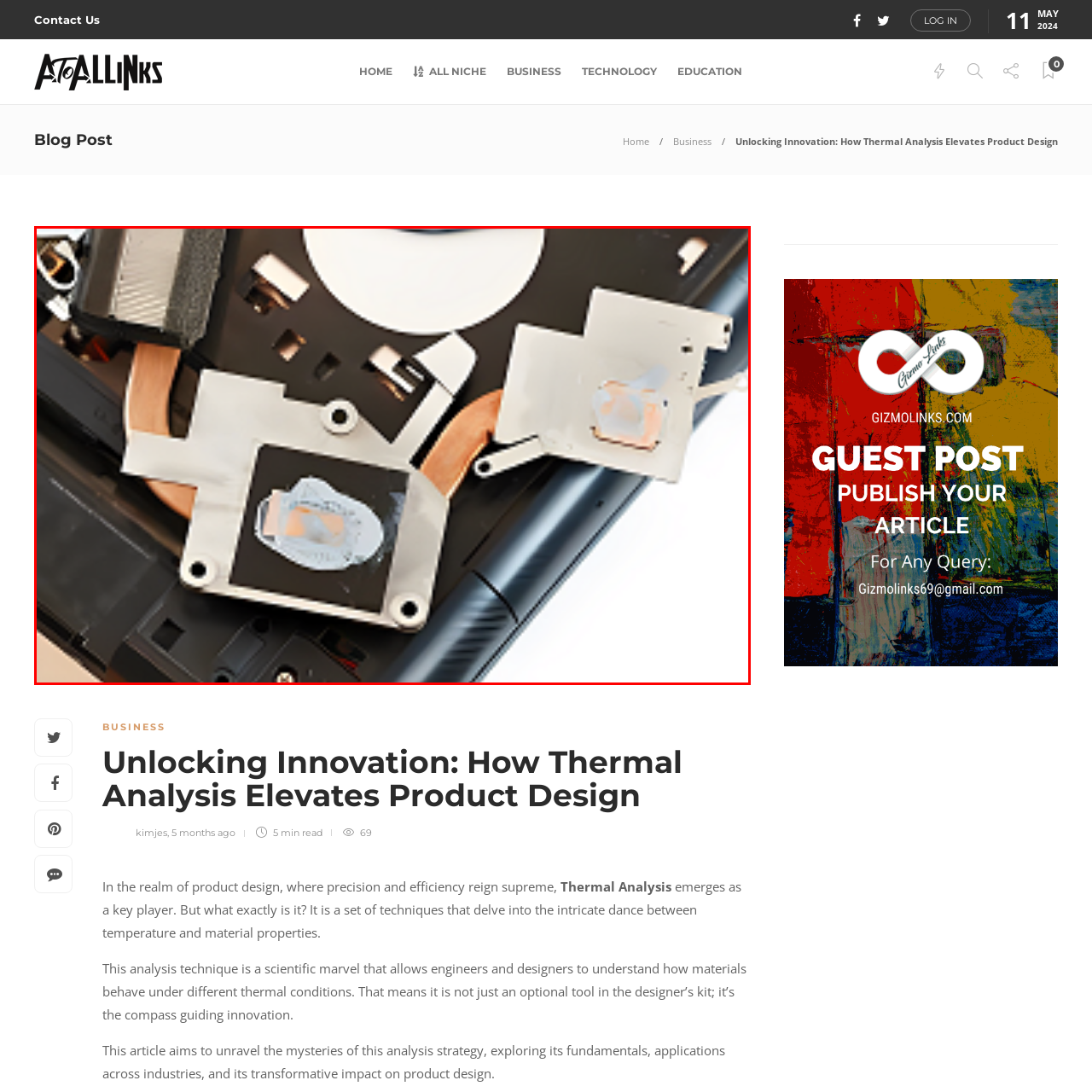What material are the conduits made of?
Look at the image enclosed by the red bounding box and give a detailed answer using the visual information available in the image.

The conduits are made of copper, which is a highly conductive material that allows for efficient heat transfer. The use of copper conduits enables effective heat management, ensuring that the device operates optimally.